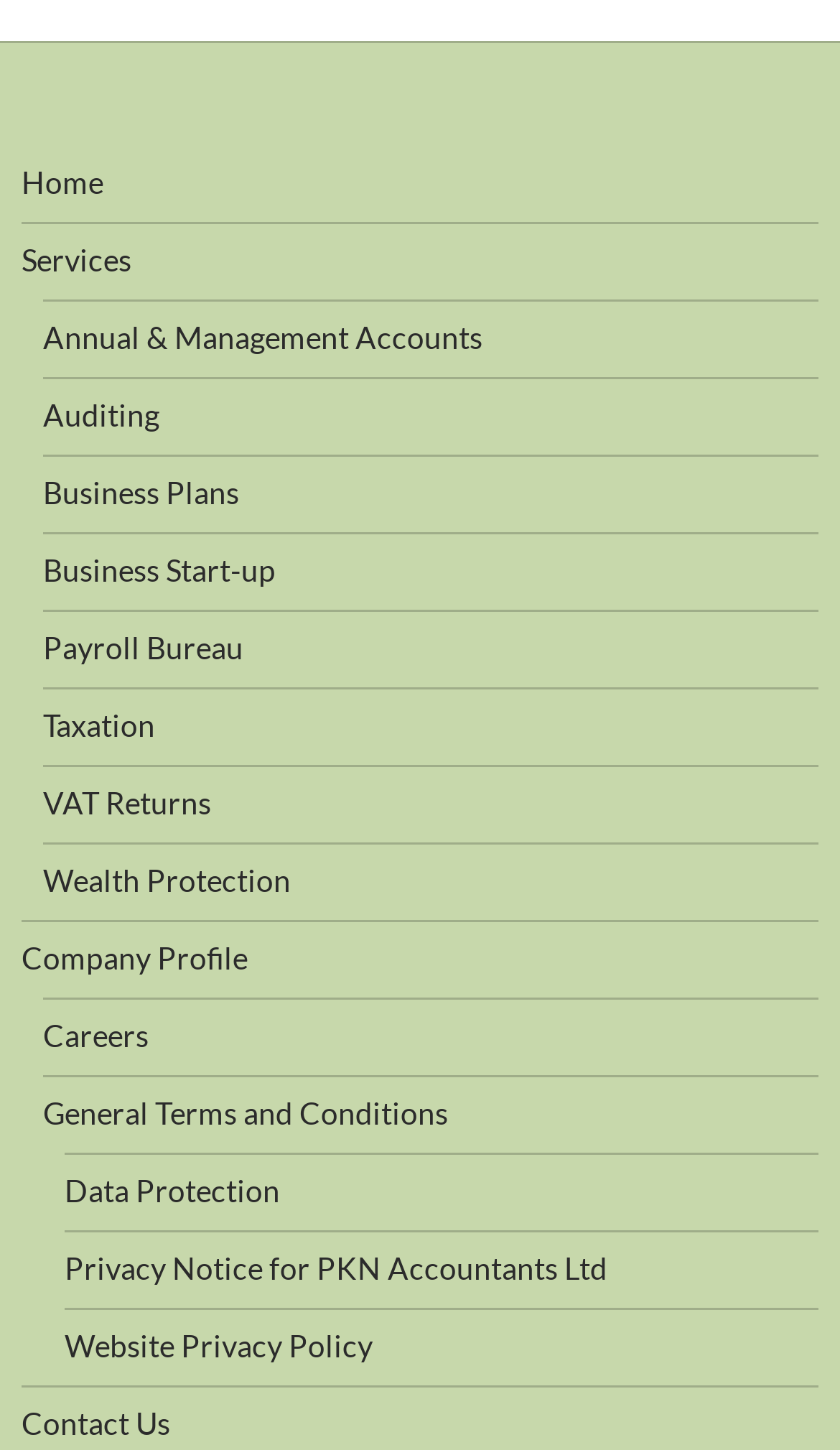What is the last link on the webpage?
Using the image as a reference, answer with just one word or a short phrase.

Contact Us